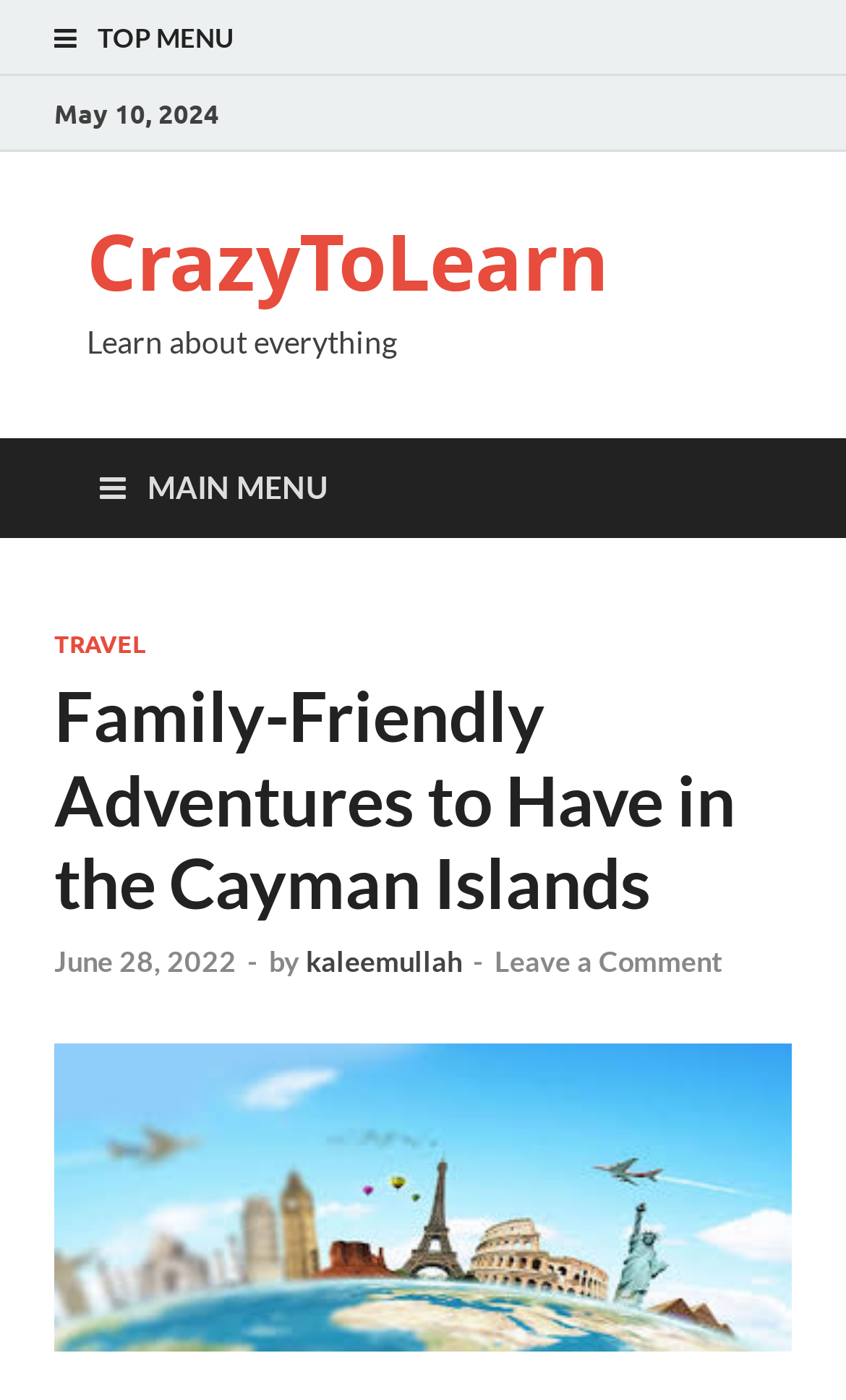Identify the bounding box coordinates for the UI element mentioned here: "Menu". Provide the coordinates as four float values between 0 and 1, i.e., [left, top, right, bottom].

None